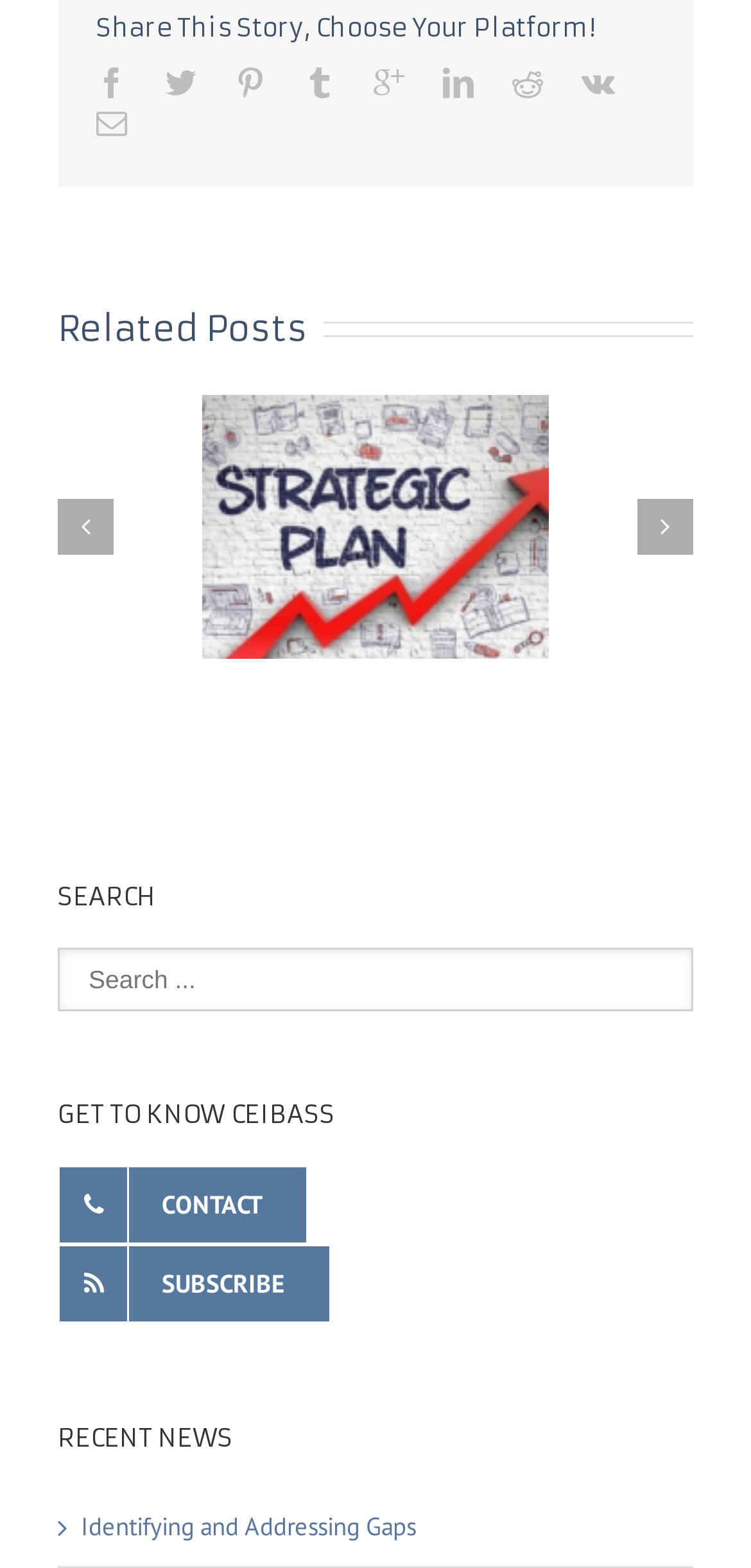Find the bounding box coordinates of the element I should click to carry out the following instruction: "Search for something".

[0.077, 0.605, 0.923, 0.646]